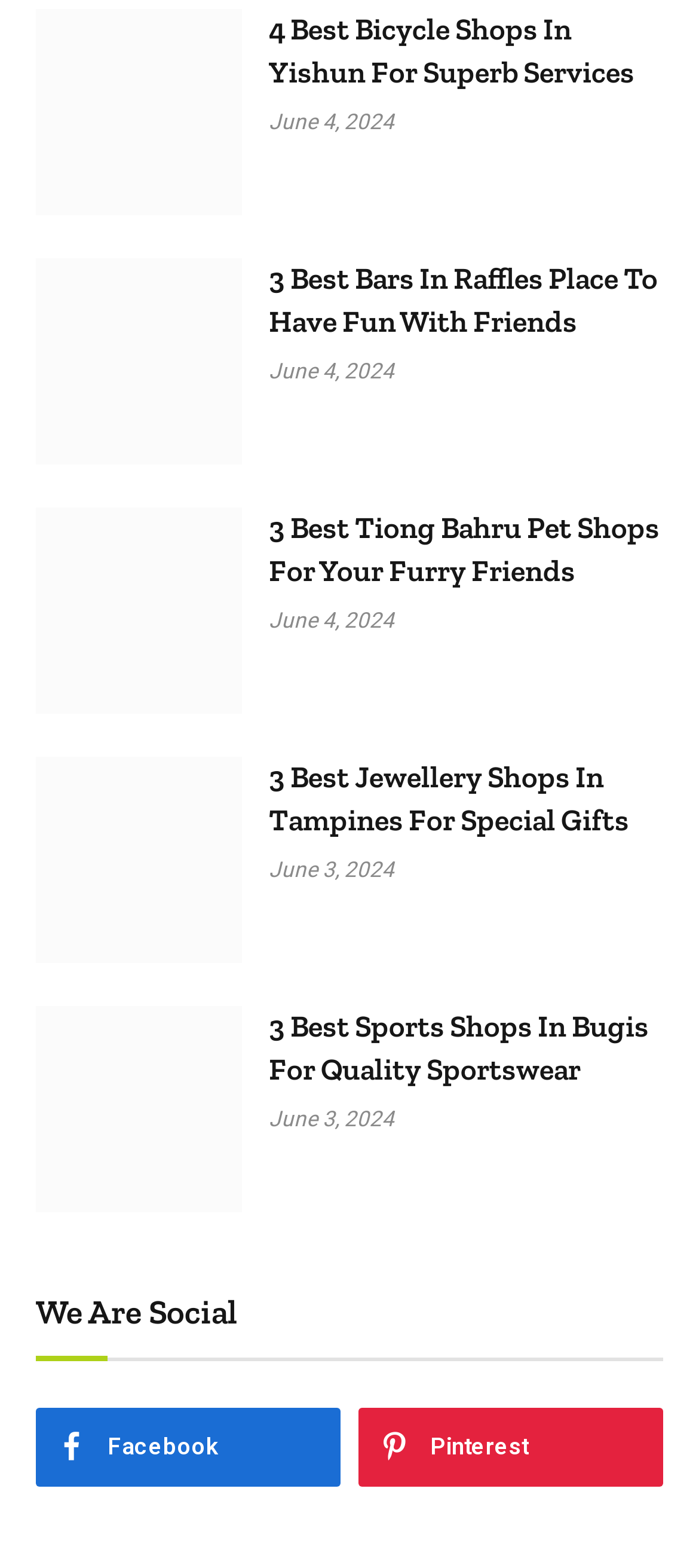Determine the coordinates of the bounding box that should be clicked to complete the instruction: "Visit the Facebook page". The coordinates should be represented by four float numbers between 0 and 1: [left, top, right, bottom].

[0.051, 0.897, 0.487, 0.948]